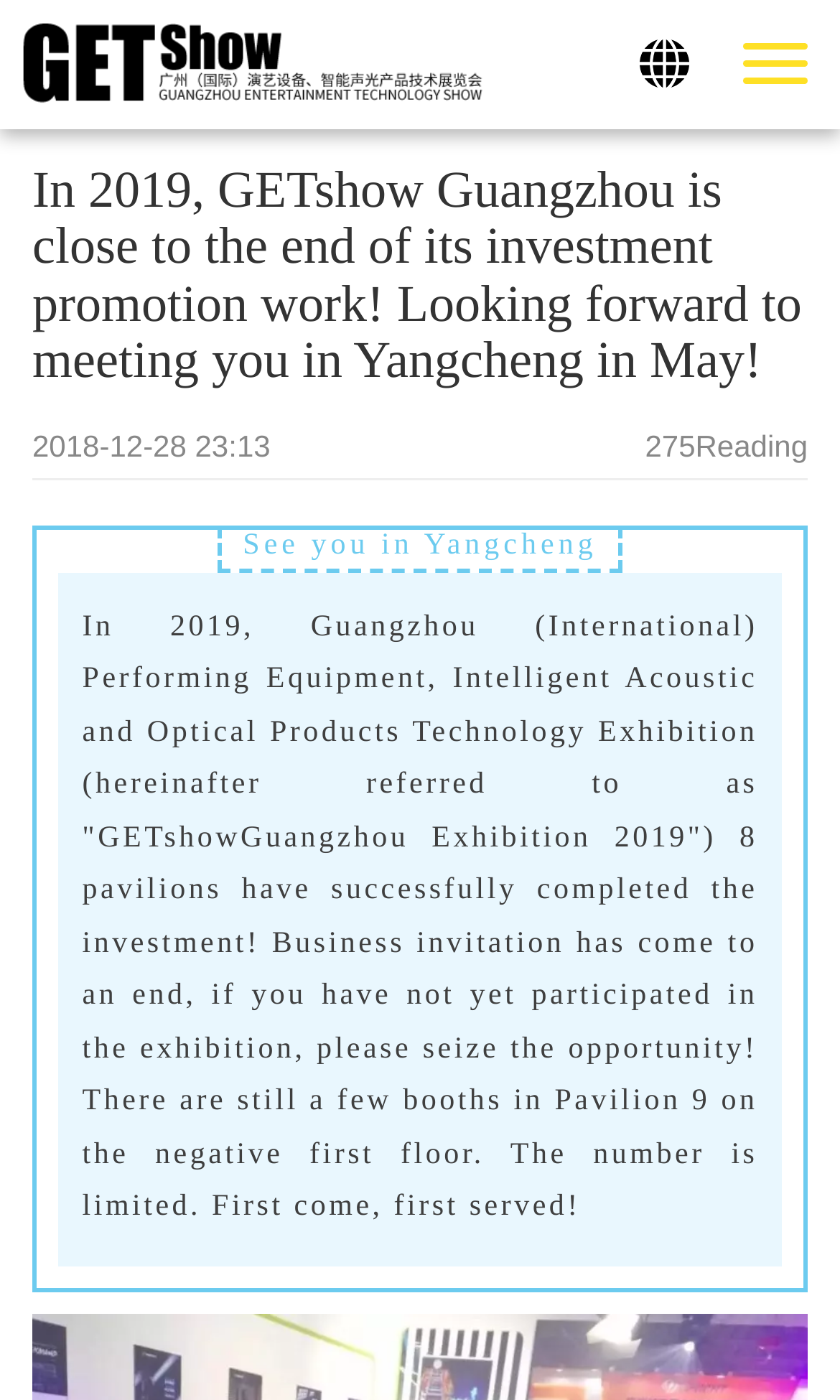Describe all visible elements and their arrangement on the webpage.

The webpage appears to be an event promotion page, specifically for the GETshow Guangzhou Exhibition in 2019. At the top, there is a logo or icon accompanied by a link, taking up a significant portion of the top section. Below this, there are three links: "首页" (home), "Industry News", and another link without text.

The main content of the page is a heading that reads "In 2019, GETshow Guangzhou is close to the end of its investment promotion work! Looking forward to meeting you in Yangcheng in May!" This heading is centered and takes up a significant portion of the page.

Below the heading, there is a section with three pieces of text: "2018-12-28 23:13", "275", and "Reading". These are likely related to a news article or post, with the date, number of views, and a label indicating that it's a reading material.

Further down, there is a promotional message that reads "See you in Yangcheng" and a longer paragraph of text that provides details about the exhibition. The text explains that the investment promotion work for the exhibition is nearing its end and encourages businesses to participate, mentioning that there are still a few booths available in Pavilion 9.